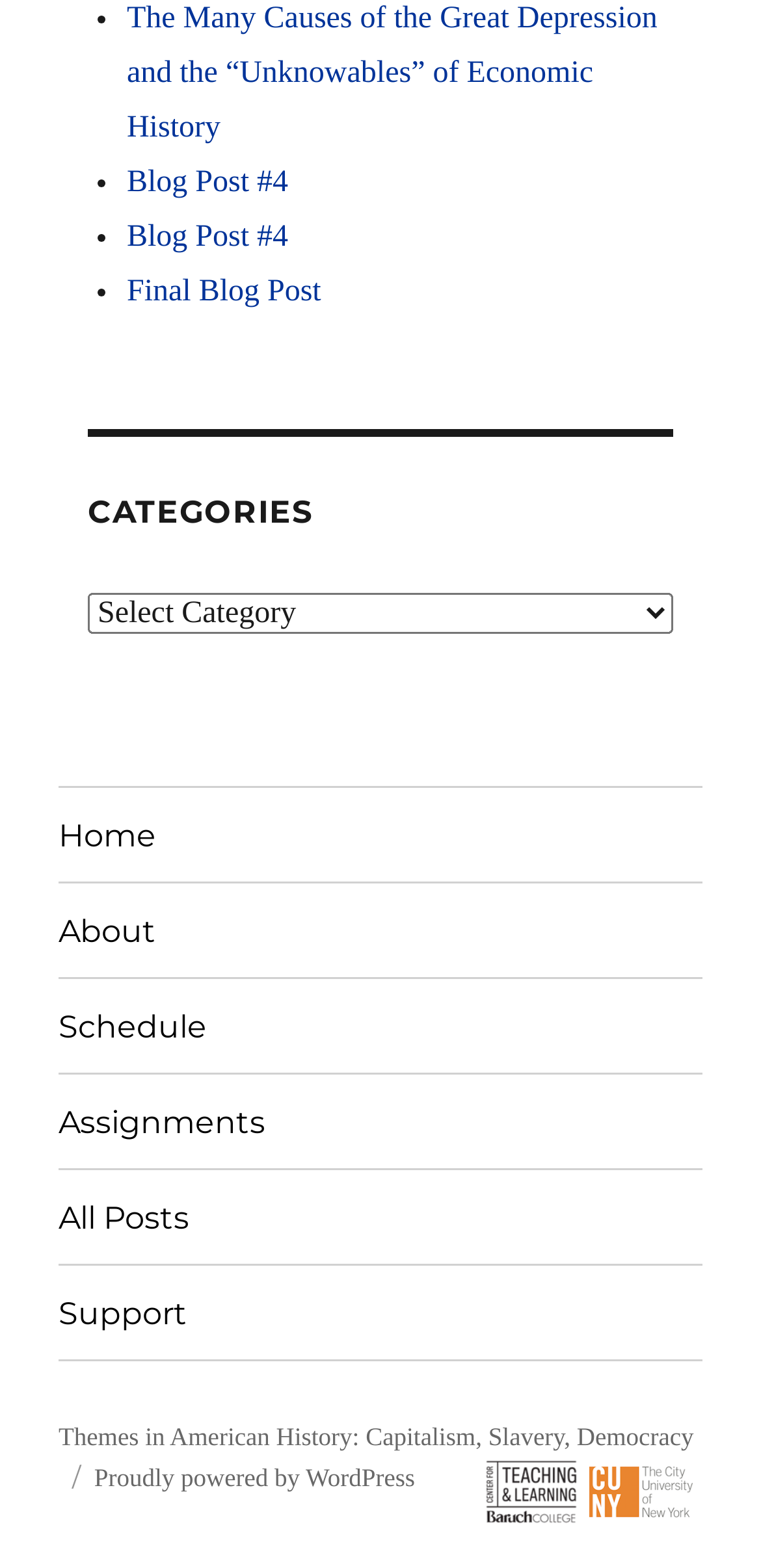Could you determine the bounding box coordinates of the clickable element to complete the instruction: "Visit the 'Center for Teaching and Learning' website"? Provide the coordinates as four float numbers between 0 and 1, i.e., [left, top, right, bottom].

[0.634, 0.94, 0.762, 0.959]